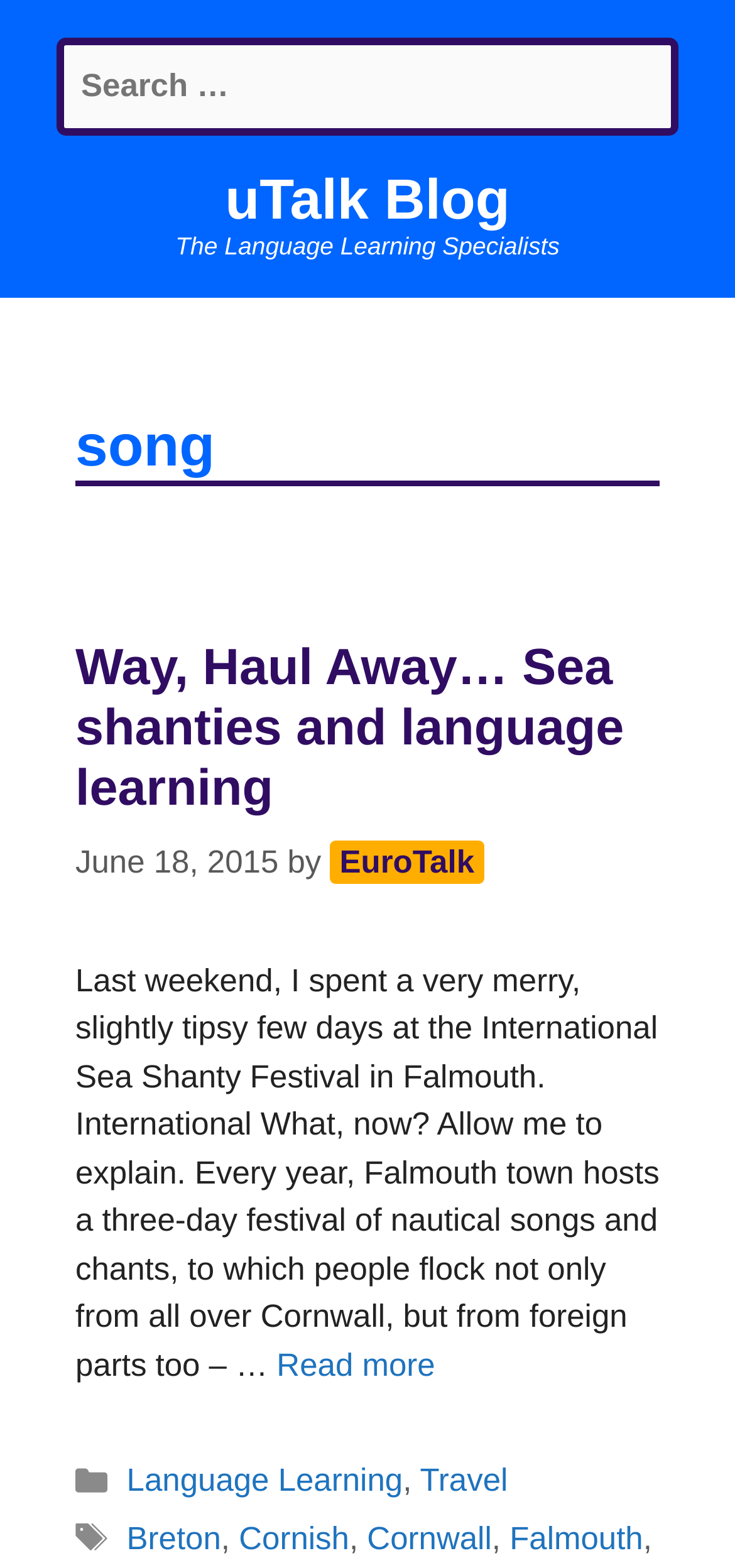Locate the bounding box coordinates of the element's region that should be clicked to carry out the following instruction: "View posts in the Language Learning category". The coordinates need to be four float numbers between 0 and 1, i.e., [left, top, right, bottom].

[0.172, 0.933, 0.548, 0.956]